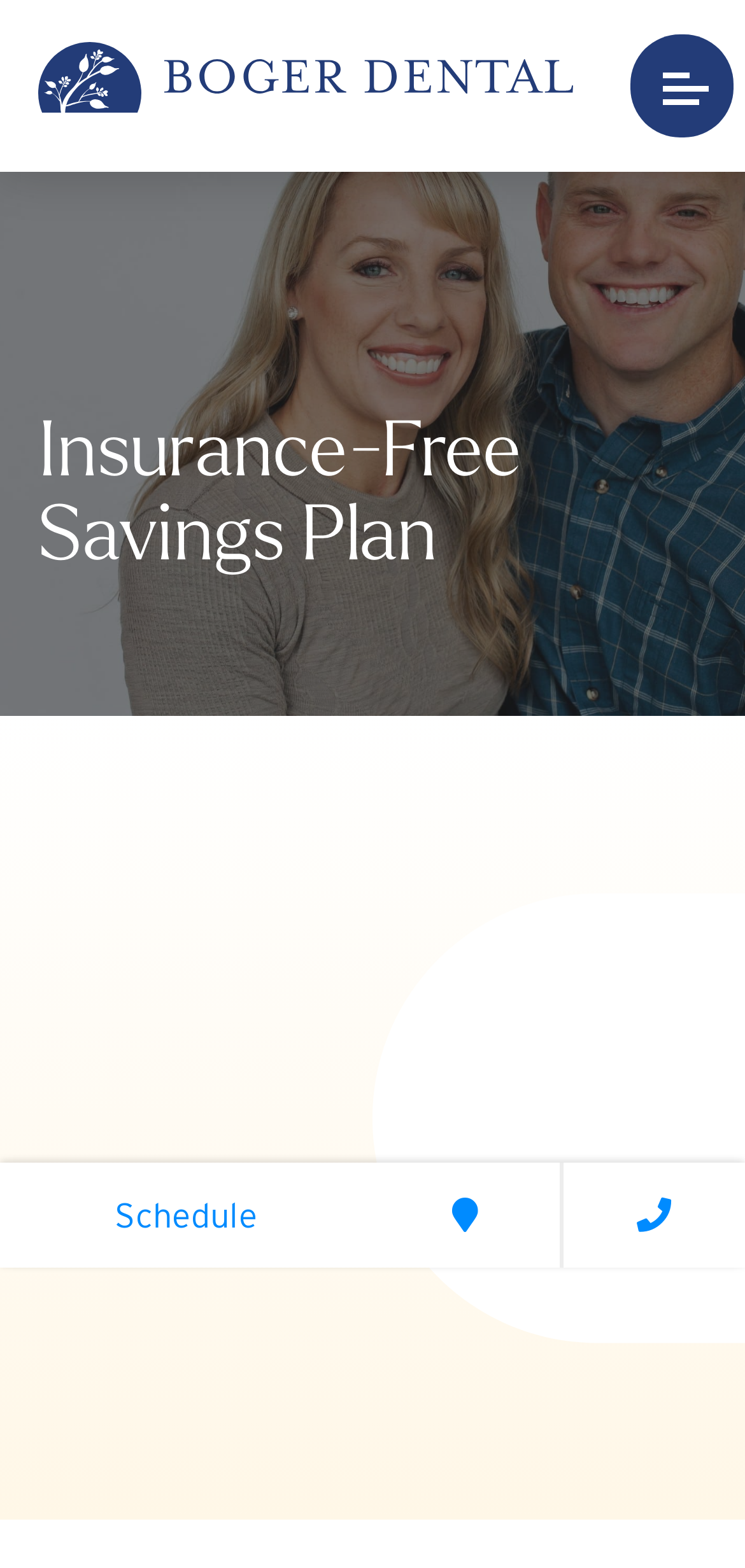What is the name of the dental office?
Refer to the image and answer the question using a single word or phrase.

Boger Dental